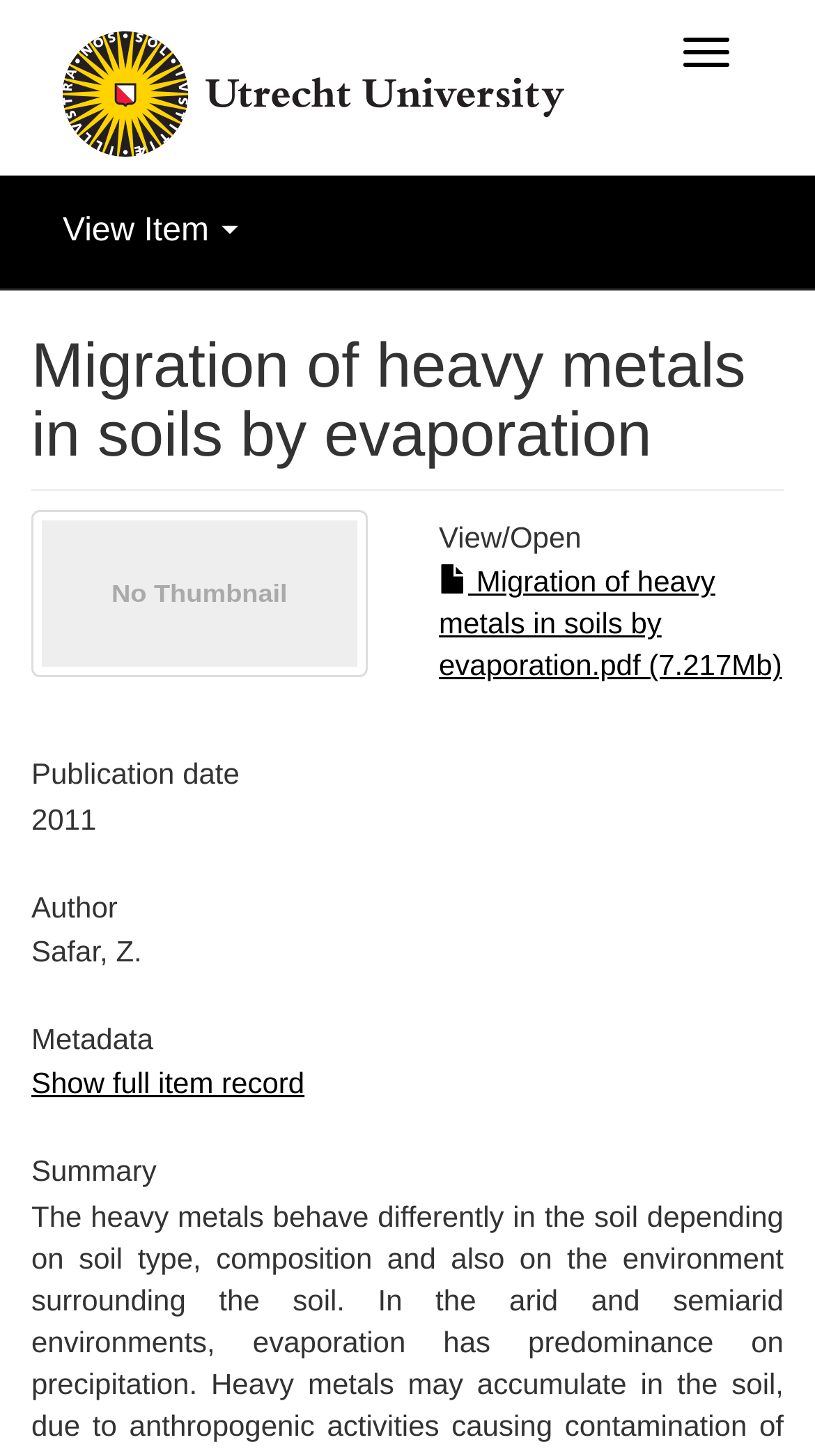What is the text above the 'View/ Open' heading?
Use the information from the screenshot to give a comprehensive response to the question.

I found the text by looking at the image element above the 'View/ Open' heading and its corresponding text, which is 'No Thumbnail [100%x80]'.